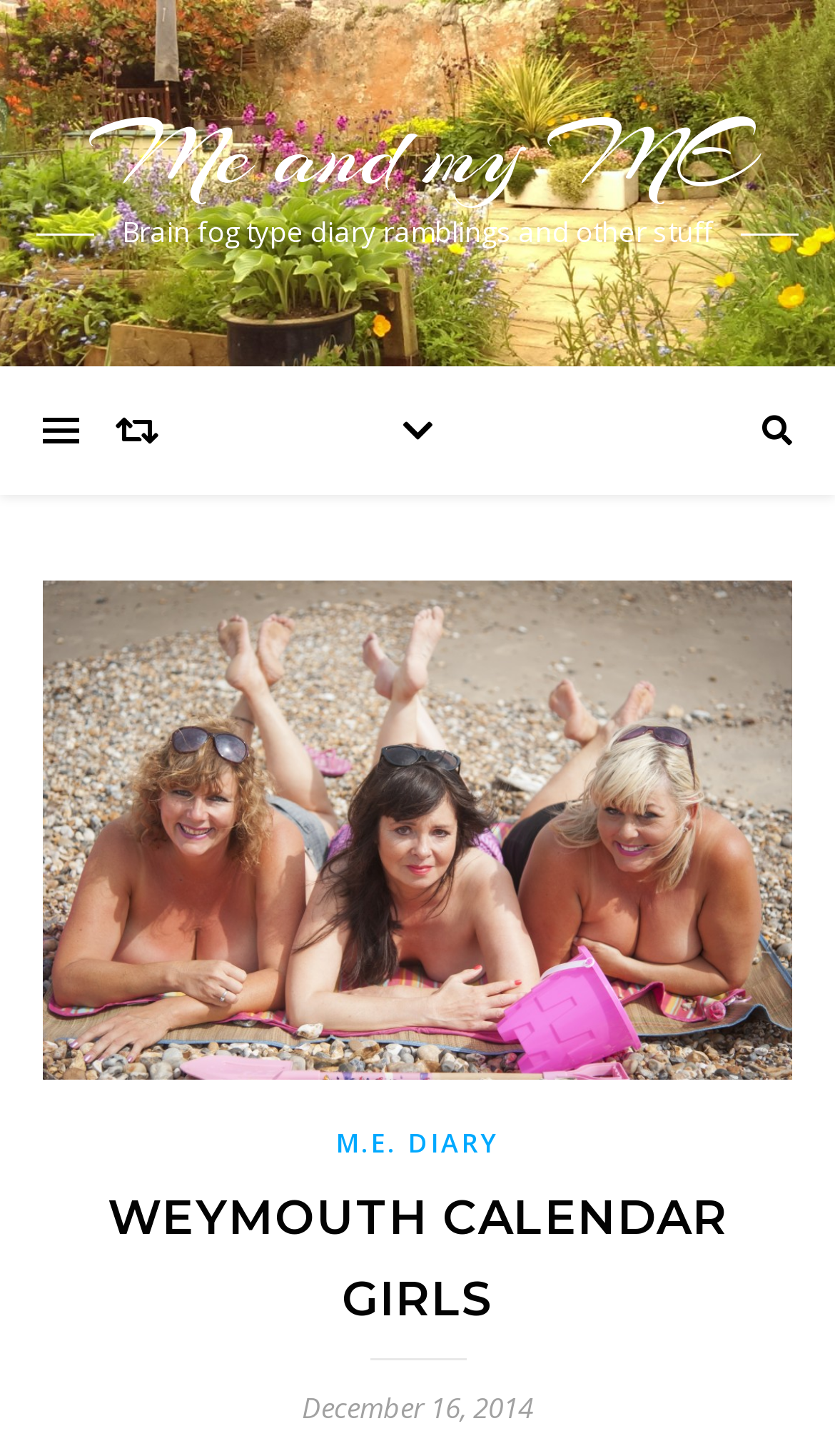Given the element description: "Random Article", predict the bounding box coordinates of this UI element. The coordinates must be four float numbers between 0 and 1, given as [left, top, right, bottom].

[0.138, 0.252, 0.19, 0.34]